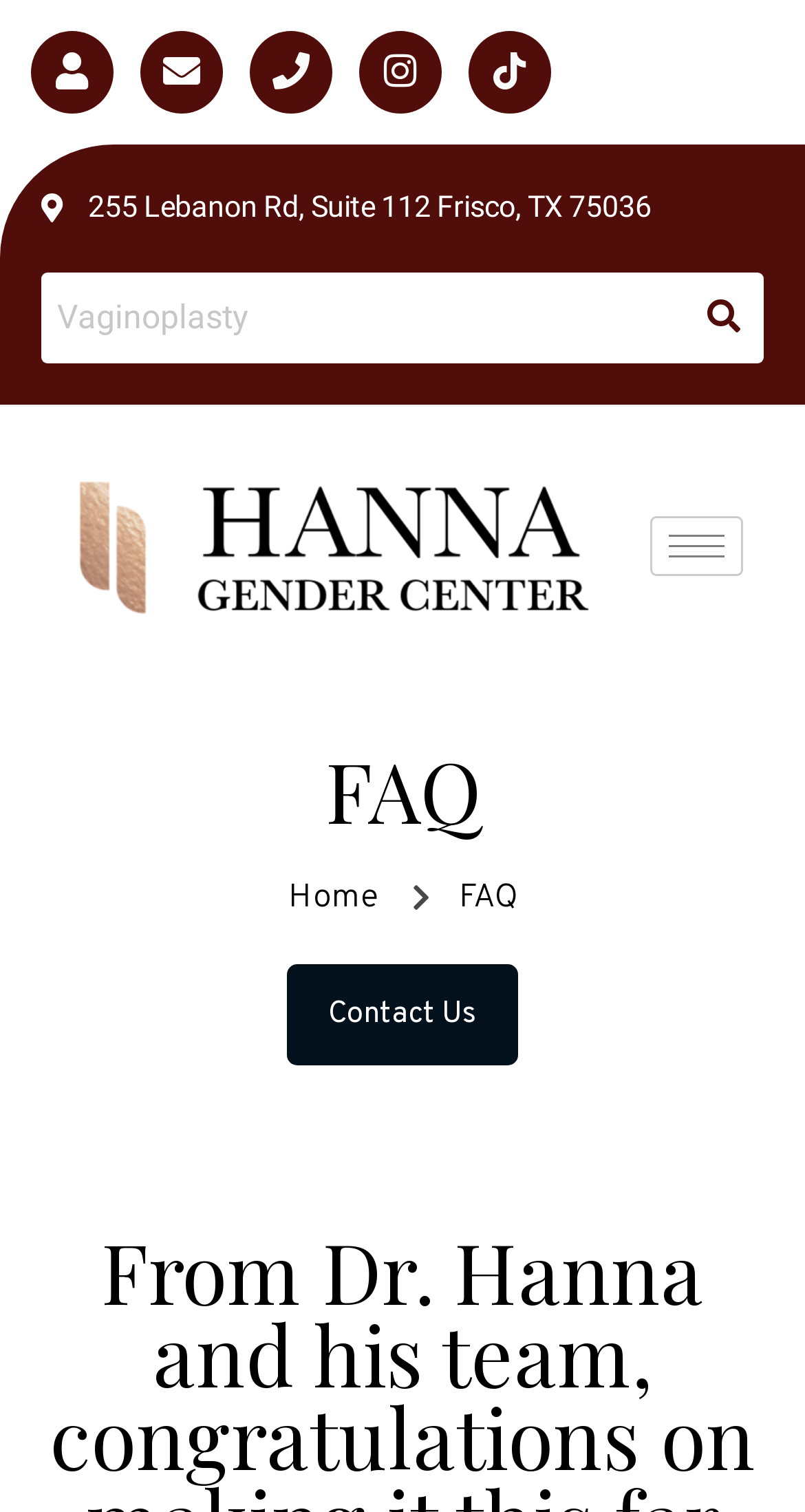Based on the image, provide a detailed and complete answer to the question: 
What is the purpose of the button with a hamburger icon?

I inferred the purpose of the button by its icon, which is a common symbol for a menu, and its location at the top right corner of the page, which is a typical placement for a menu button.